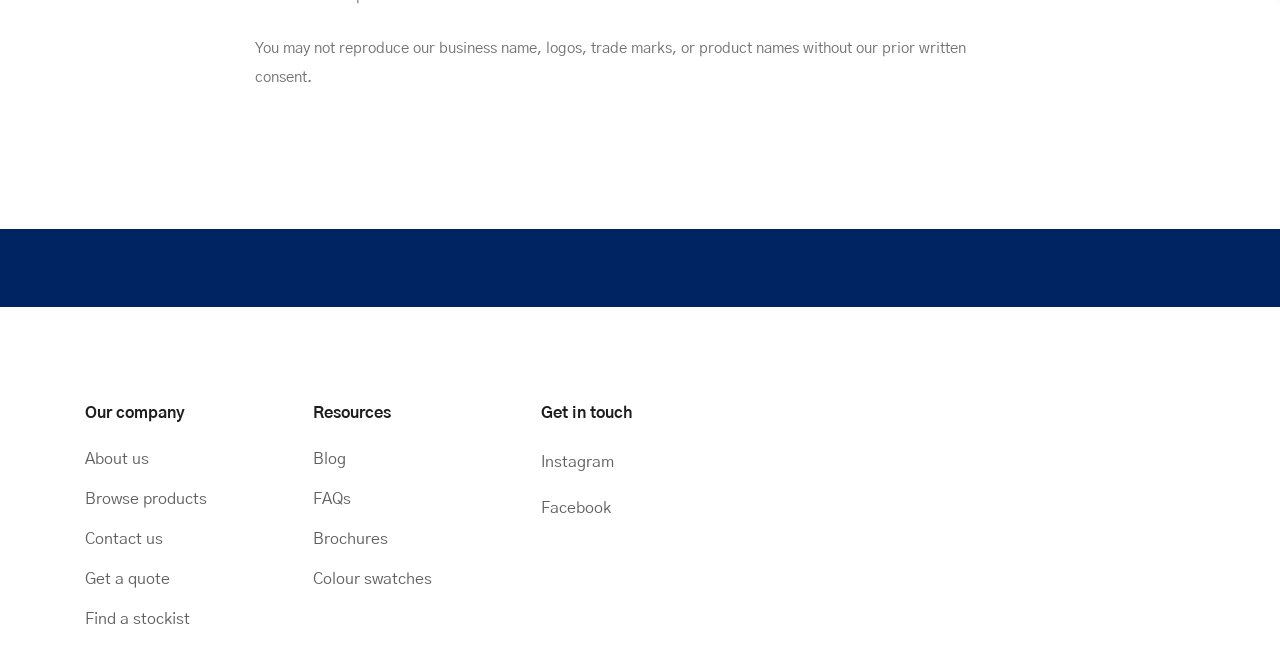Calculate the bounding box coordinates for the UI element based on the following description: "Get a quote". Ensure the coordinates are four float numbers between 0 and 1, i.e., [left, top, right, bottom].

[0.066, 0.852, 0.133, 0.876]